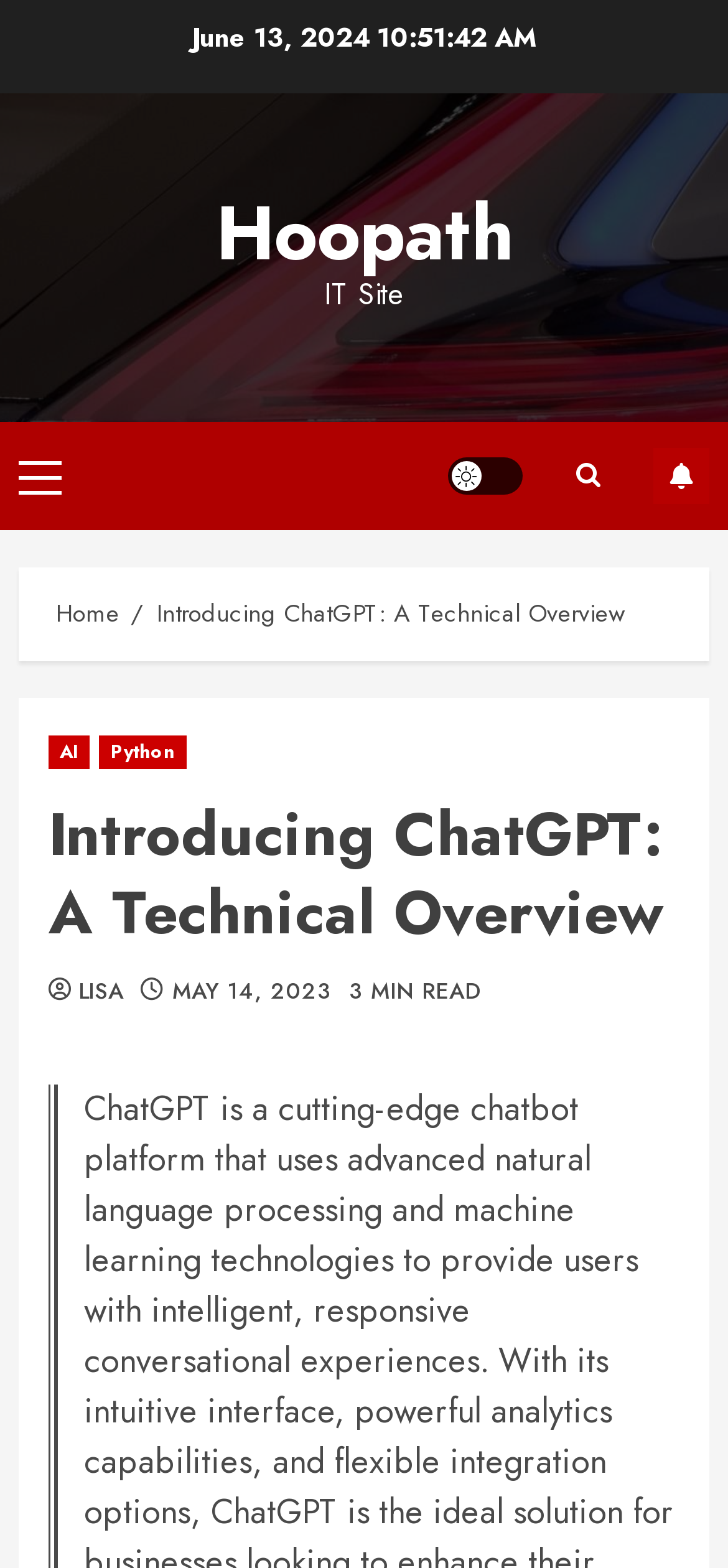Using the elements shown in the image, answer the question comprehensively: How many links are in the primary menu?

I found the primary menu element with bounding box coordinates [0.026, 0.269, 0.103, 0.338], which contains a single link element with text 'Primary Menu' and bounding box coordinates [0.026, 0.292, 0.085, 0.314].